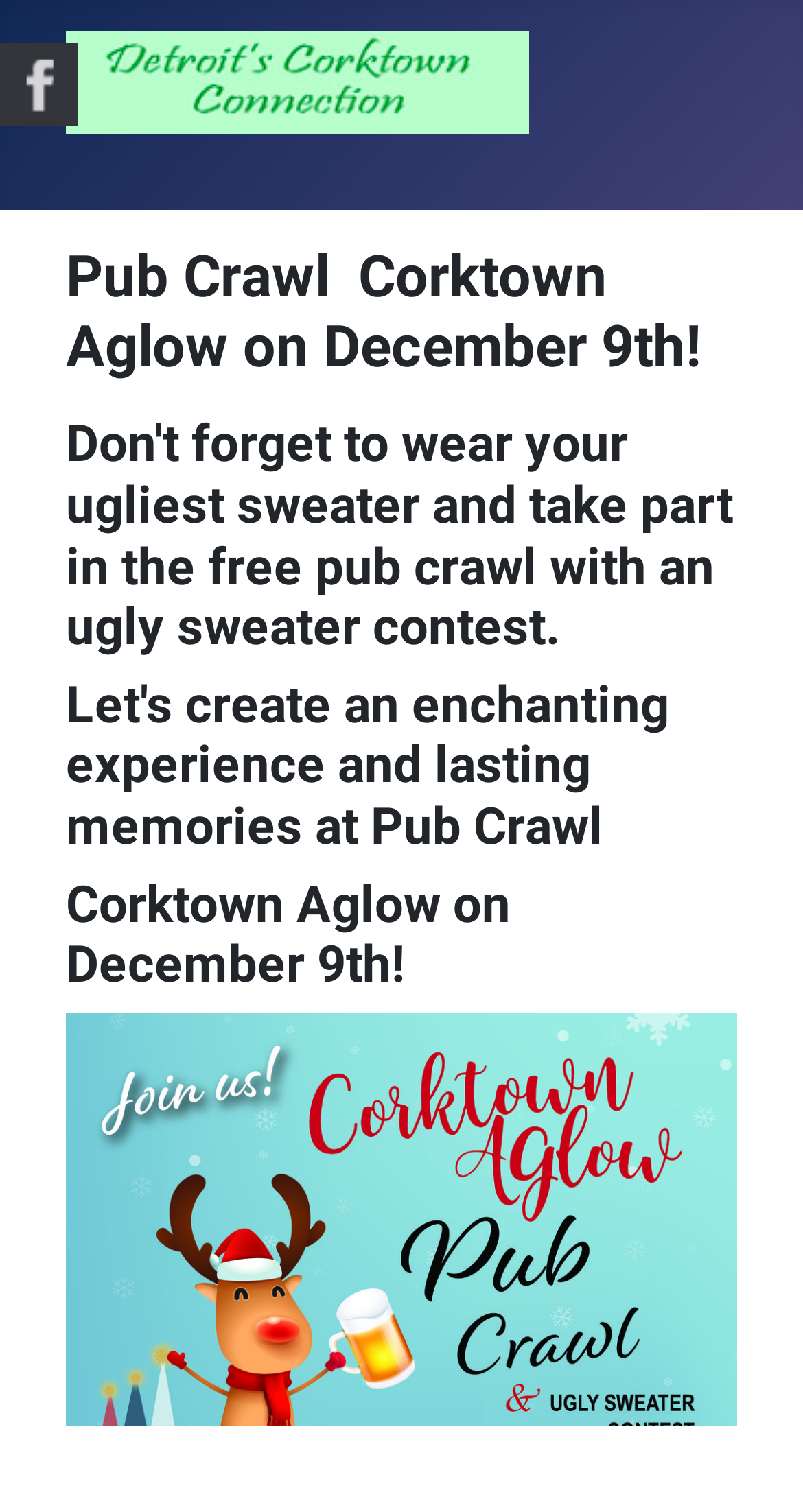Summarize the contents and layout of the webpage in detail.

The webpage is about the Corktown Connection Detroit community, focusing on a specific event, Pub Crawl Corktown Aglow, taking place on December 9th. At the top-left corner, there is a link to the Corktown Connection Detroit website, accompanied by an image with the same name. 

Below the image and link, there are four headings that provide details about the event. The first heading announces the event, followed by a description of the ugly sweater contest and free pub crawl. The third heading encourages visitors to create an enchanting experience and lasting memories at the event. The last heading repeats the event title, Corktown Aglow on December 9th.

At the bottom-right corner, there is a "Back to Top" link, allowing users to quickly navigate to the top of the page.